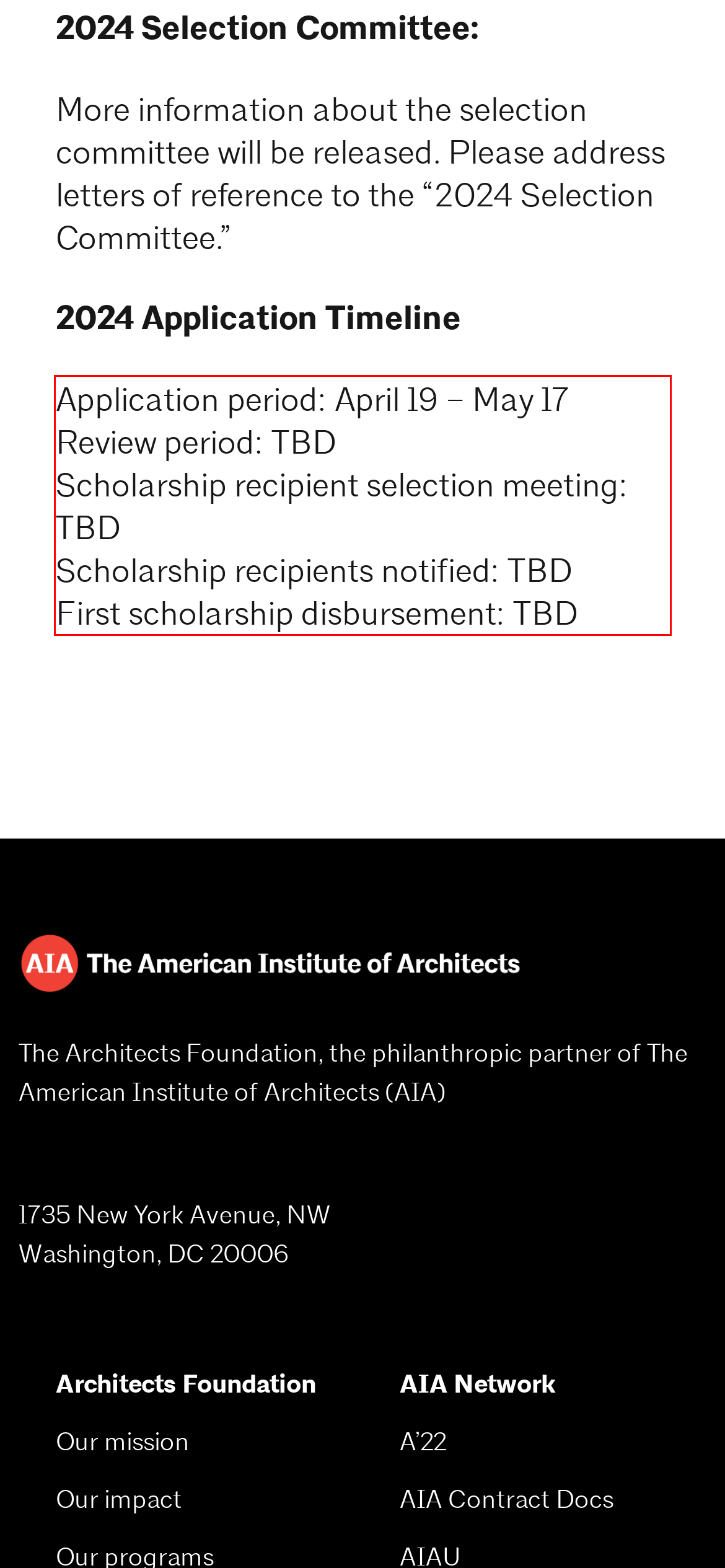From the given screenshot of a webpage, identify the red bounding box and extract the text content within it.

Application period: April 19 – May 17 Review period: TBD Scholarship recipient selection meeting: TBD Scholarship recipients notified: TBD First scholarship disbursement: TBD